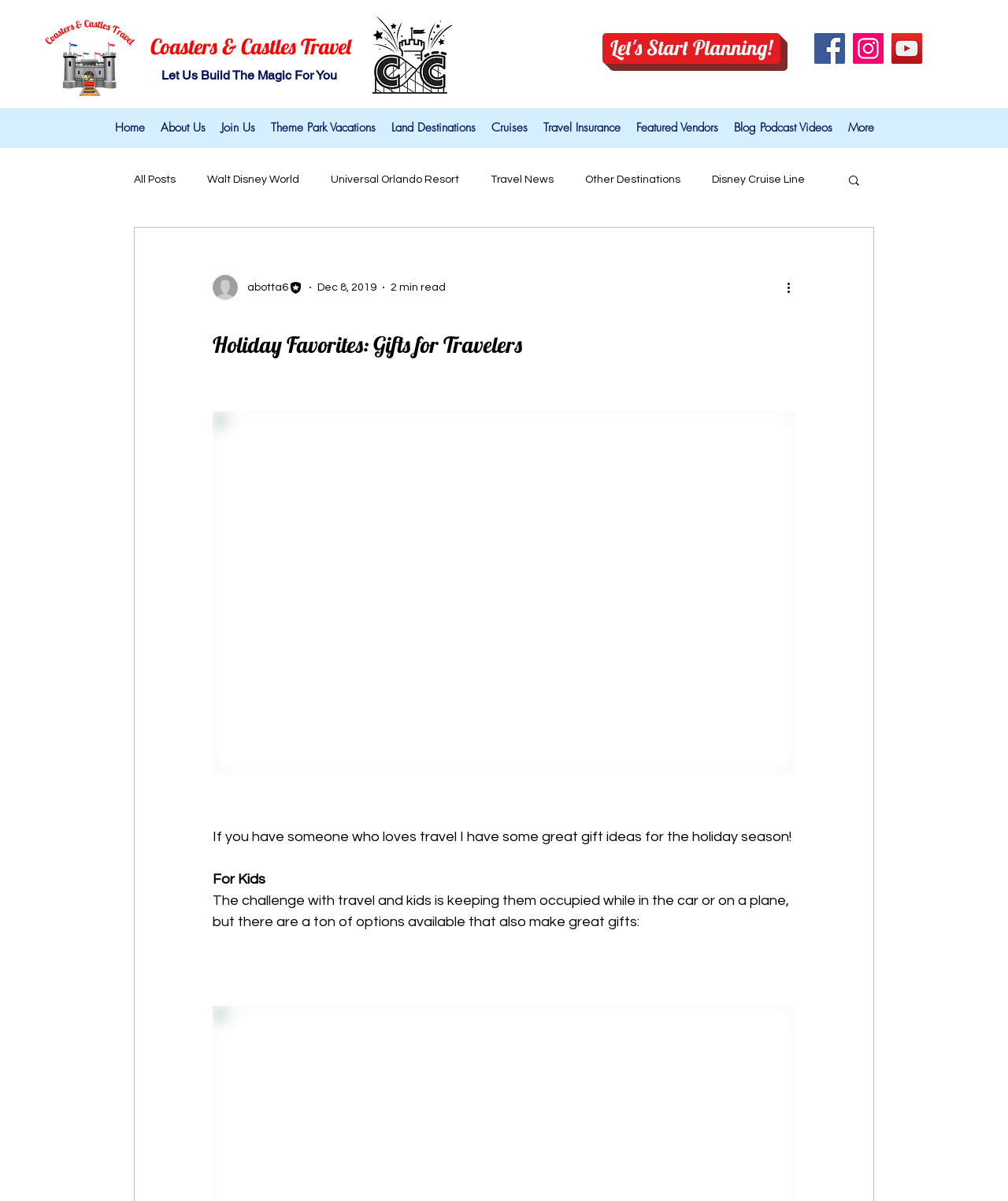Please identify the primary heading on the webpage and return its text.

Holiday Favorites: Gifts for Travelers